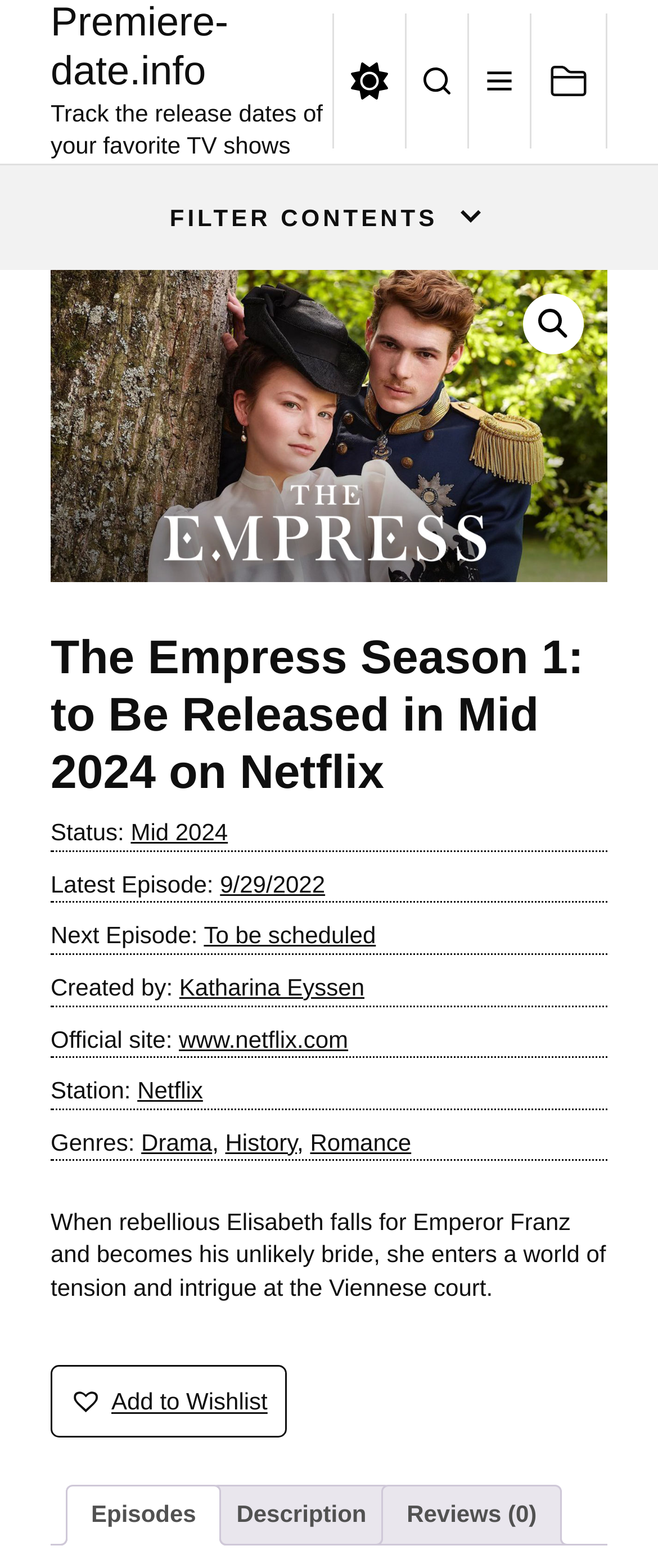Please determine the bounding box coordinates for the UI element described here. Use the format (top-left x, top-left y, bottom-right x, bottom-right y) with values bounded between 0 and 1: Katharina Eyssen

[0.272, 0.621, 0.554, 0.638]